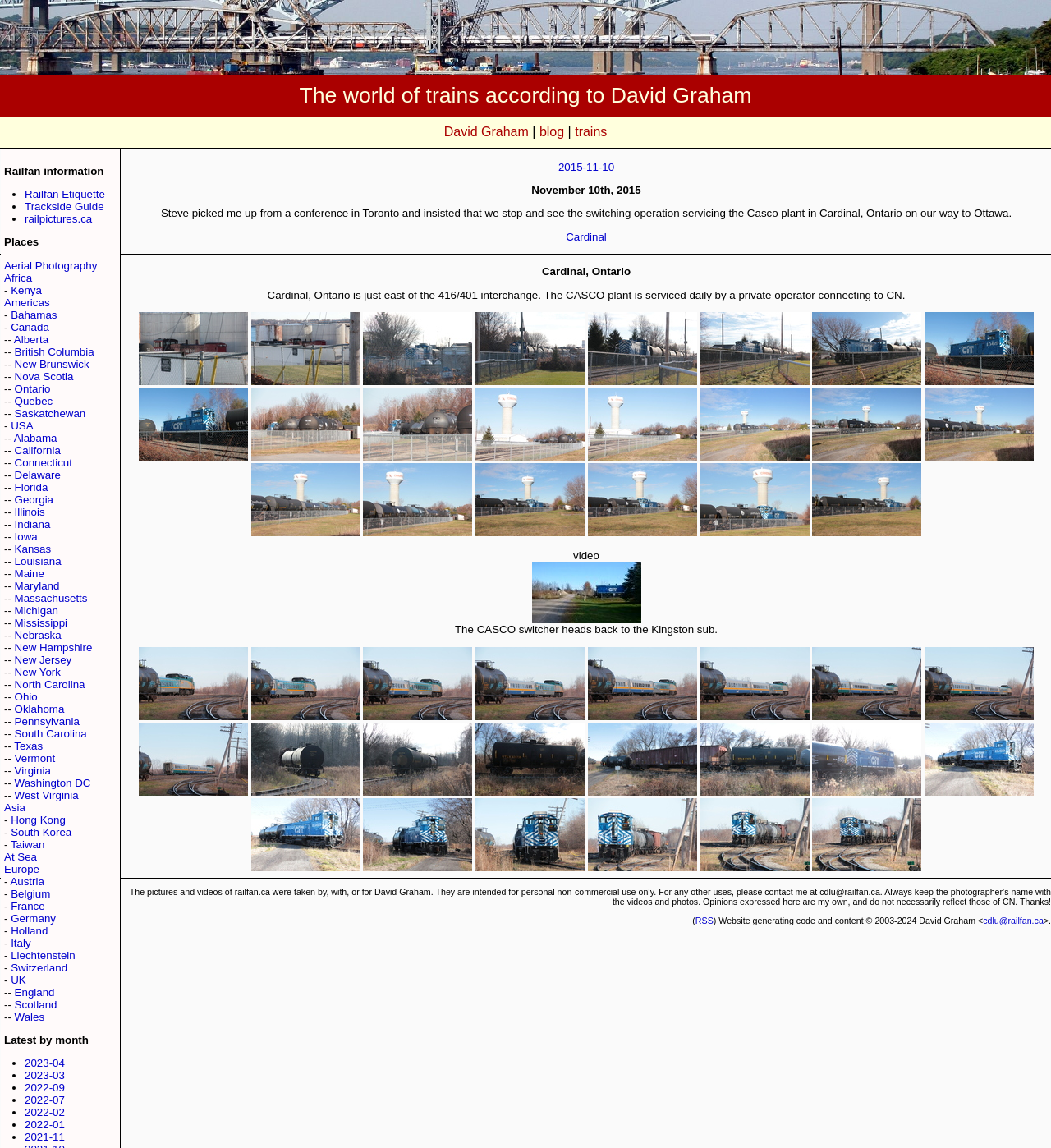Please find the bounding box coordinates of the element's region to be clicked to carry out this instruction: "Visit the 'Aerial Photography' page".

[0.004, 0.226, 0.092, 0.236]